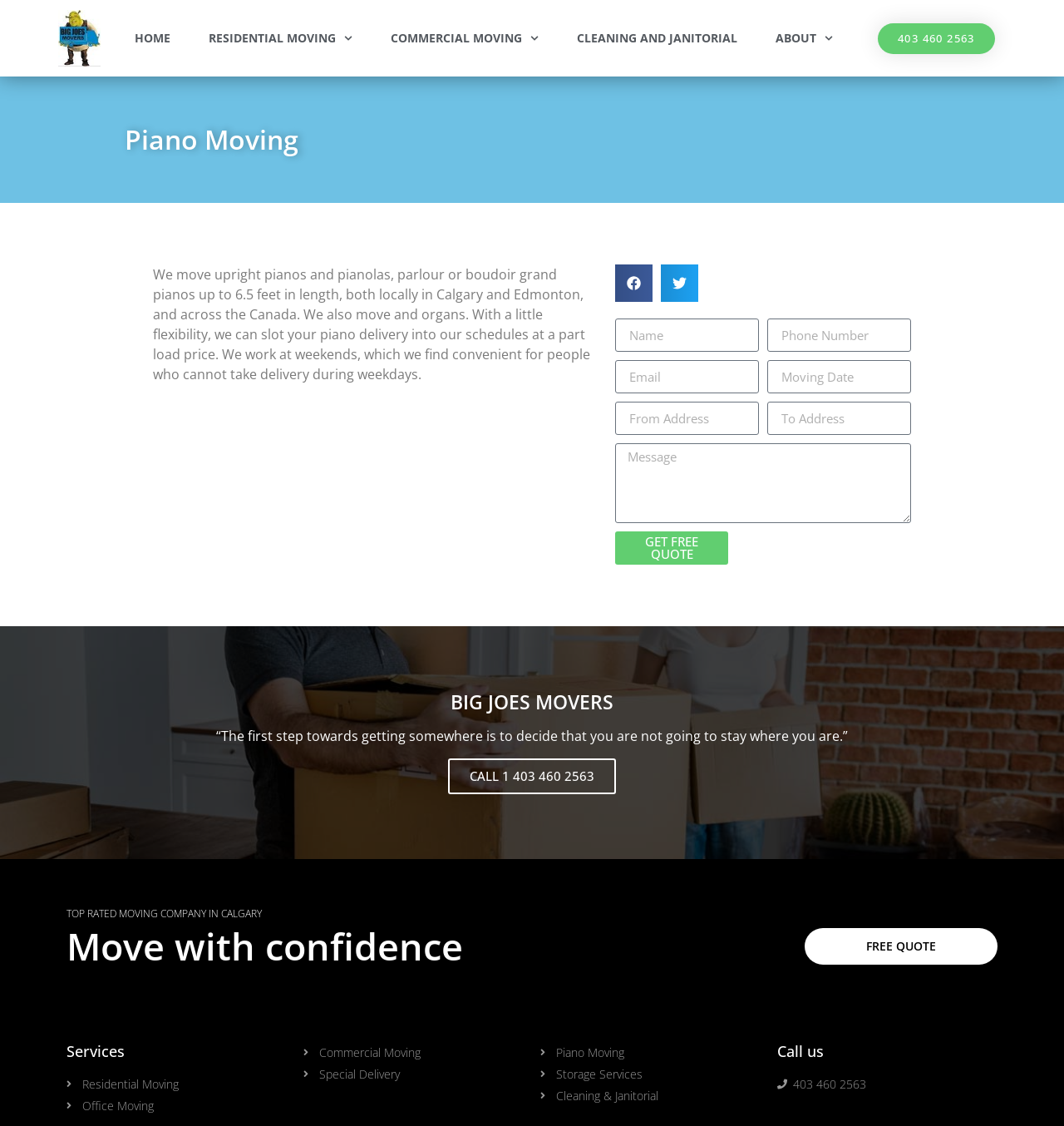Given the element description: "CALL 1 403 460 2563", predict the bounding box coordinates of the UI element it refers to, using four float numbers between 0 and 1, i.e., [left, top, right, bottom].

[0.421, 0.674, 0.579, 0.706]